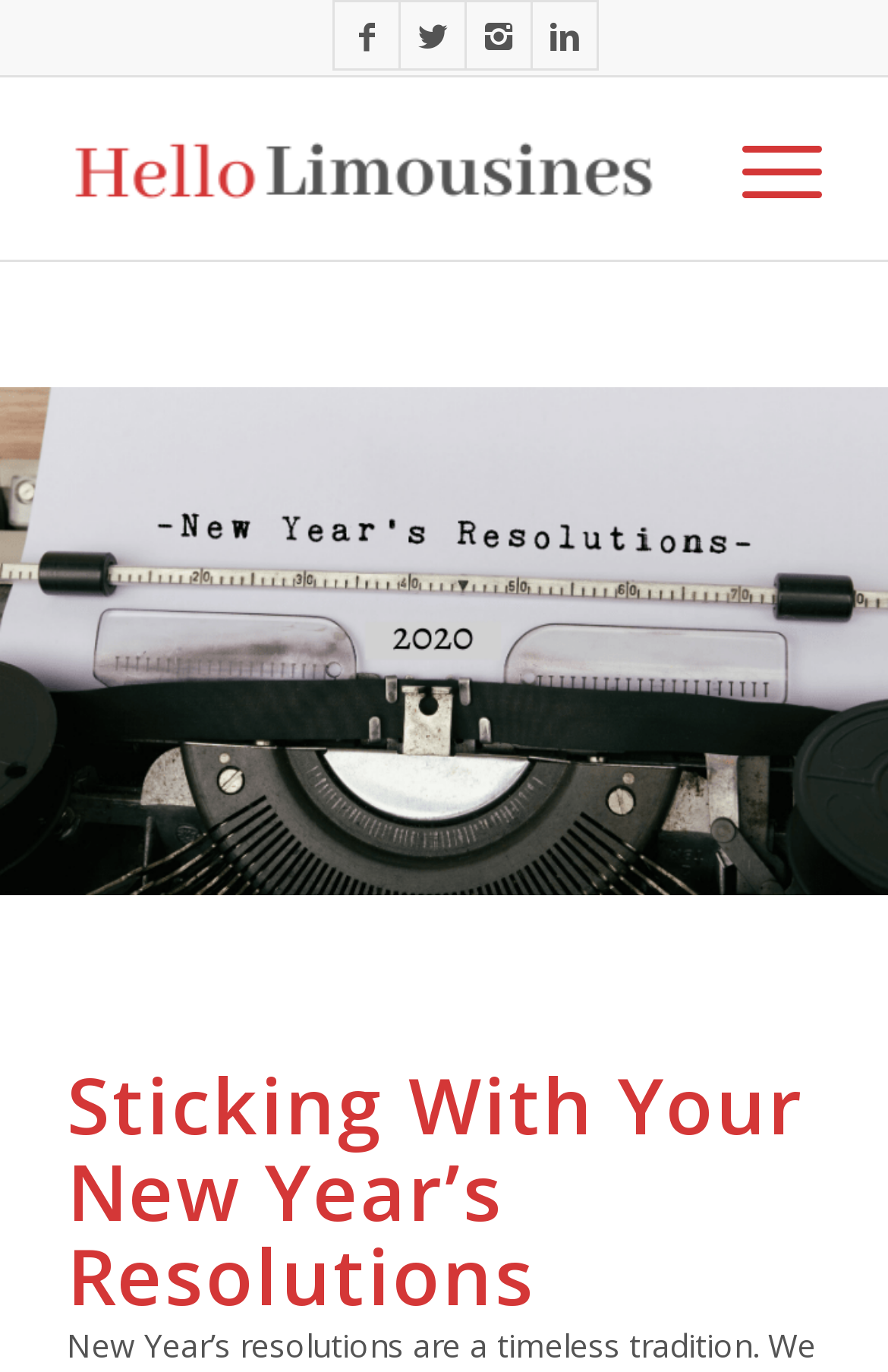Give a detailed account of the webpage, highlighting key information.

The webpage is a blog post titled "Sticking With Your New Year's Resolutions" on the Hello Limousines Blog. At the top, there are four social media links to Facebook, Twitter, Instagram, and LinkedIn, aligned horizontally and positioned near the top of the page. 

Below the social media links, there is a logo of Hello Limousines, which is an image with a transparent background. To the right of the logo, there is a menu item labeled "Menu". 

The main content of the blog post is situated below the logo and menu item. The title of the blog post, "Sticking With Your New Year's Resolutions", is displayed prominently in a large font size near the top of the main content area. The blog post itself is not explicitly described in the accessibility tree, but based on the meta description, it likely provides tips on how to stick with New Year's resolutions using the 30-day rule and invites readers to provide their input.